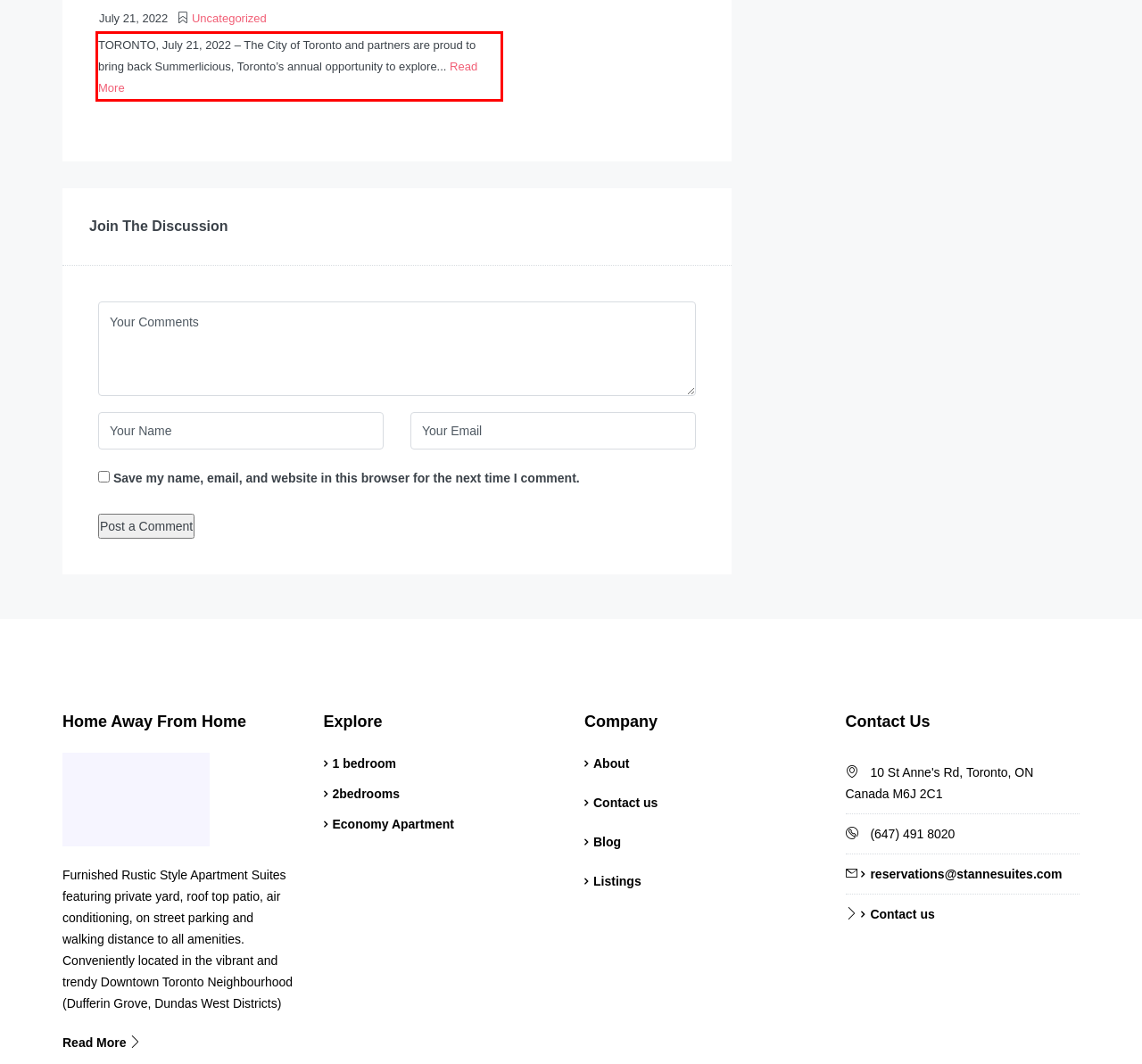There is a screenshot of a webpage with a red bounding box around a UI element. Please use OCR to extract the text within the red bounding box.

TORONTO, July 21, 2022 – The City of Toronto and partners are proud to bring back Summerlicious, Toronto’s annual opportunity to explore... Read More